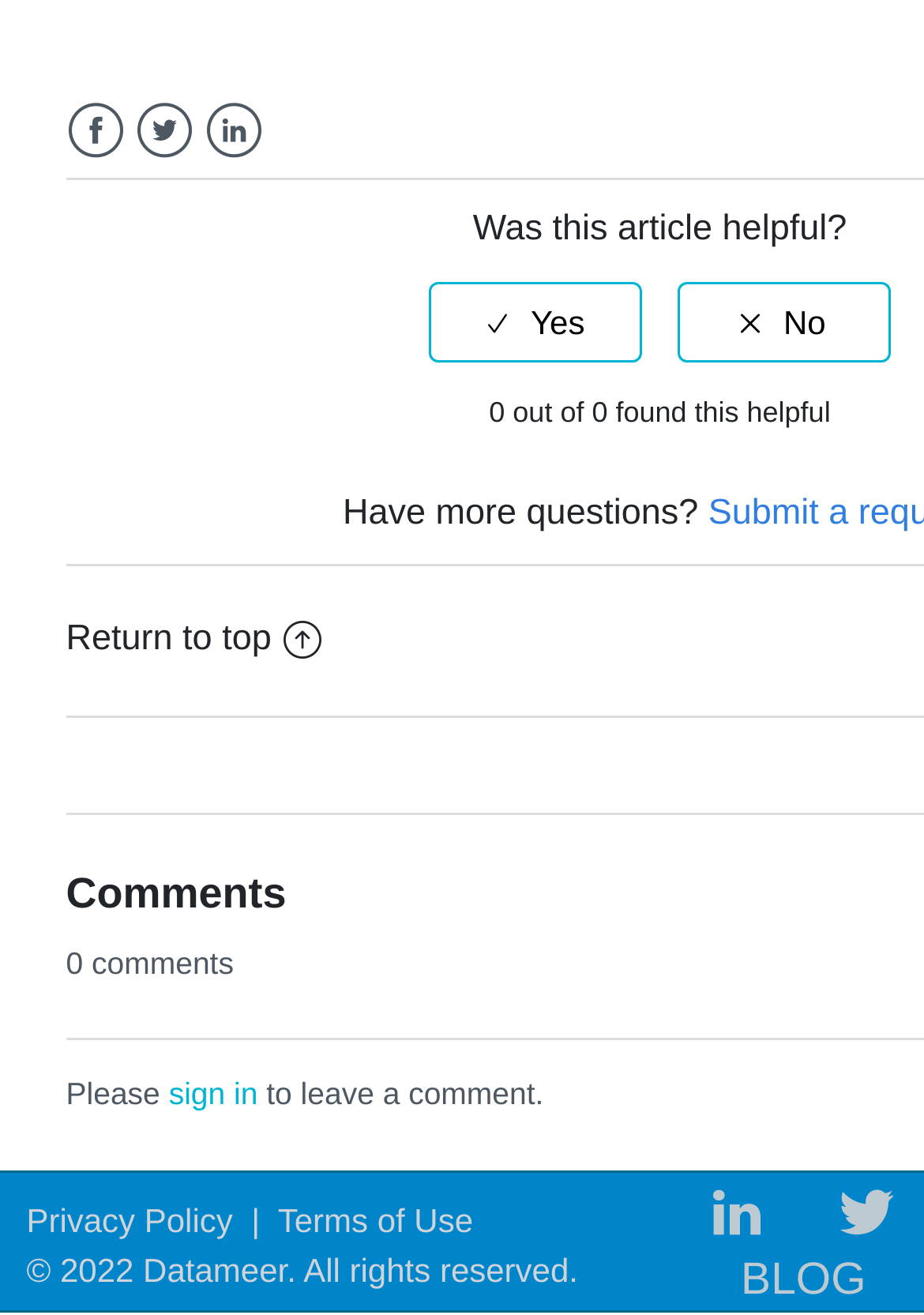Find the bounding box coordinates of the clickable region needed to perform the following instruction: "Click on BLOG". The coordinates should be provided as four float numbers between 0 and 1, i.e., [left, top, right, bottom].

[0.802, 0.956, 0.937, 0.994]